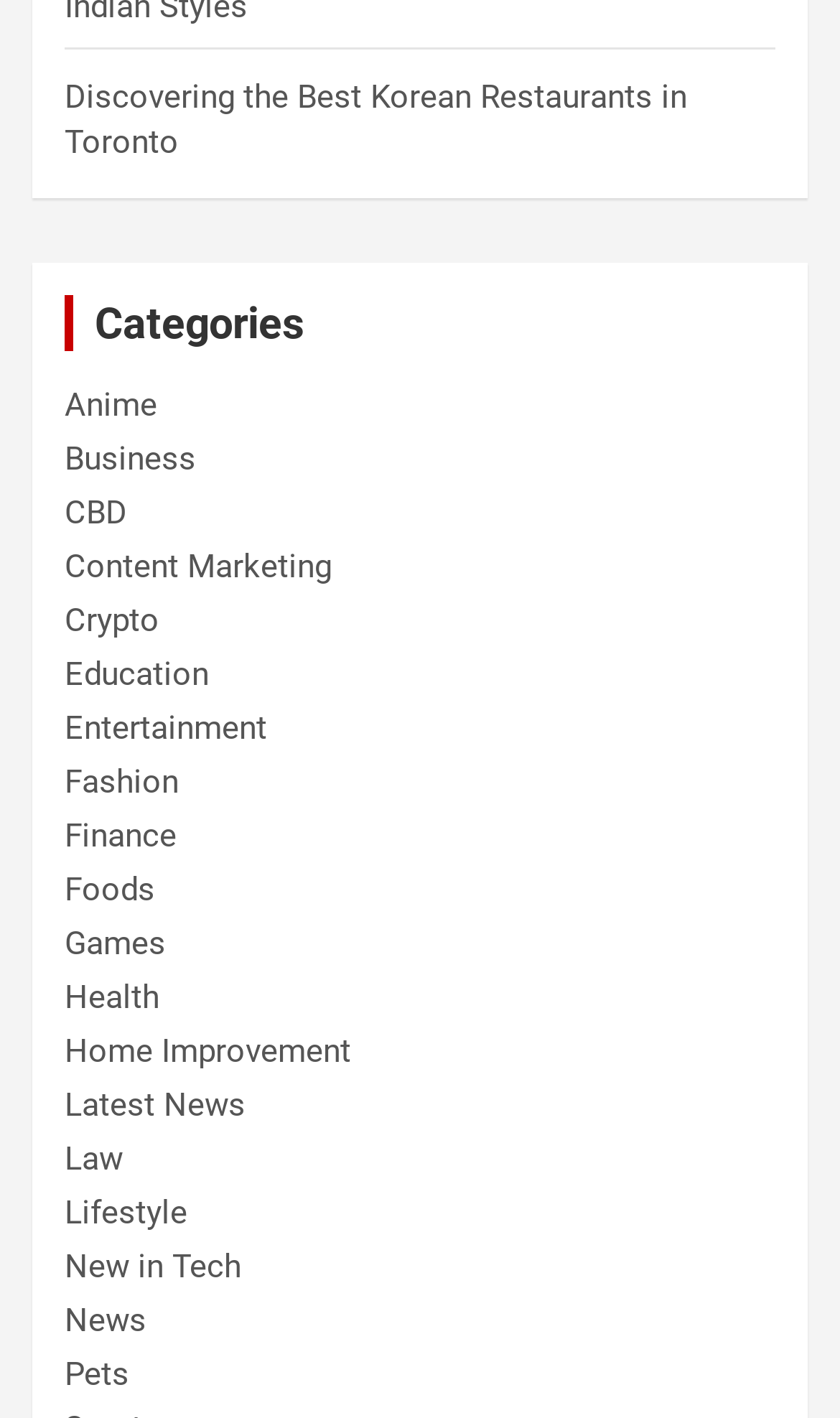Identify the bounding box coordinates for the UI element mentioned here: "New in Tech". Provide the coordinates as four float values between 0 and 1, i.e., [left, top, right, bottom].

[0.077, 0.879, 0.287, 0.906]